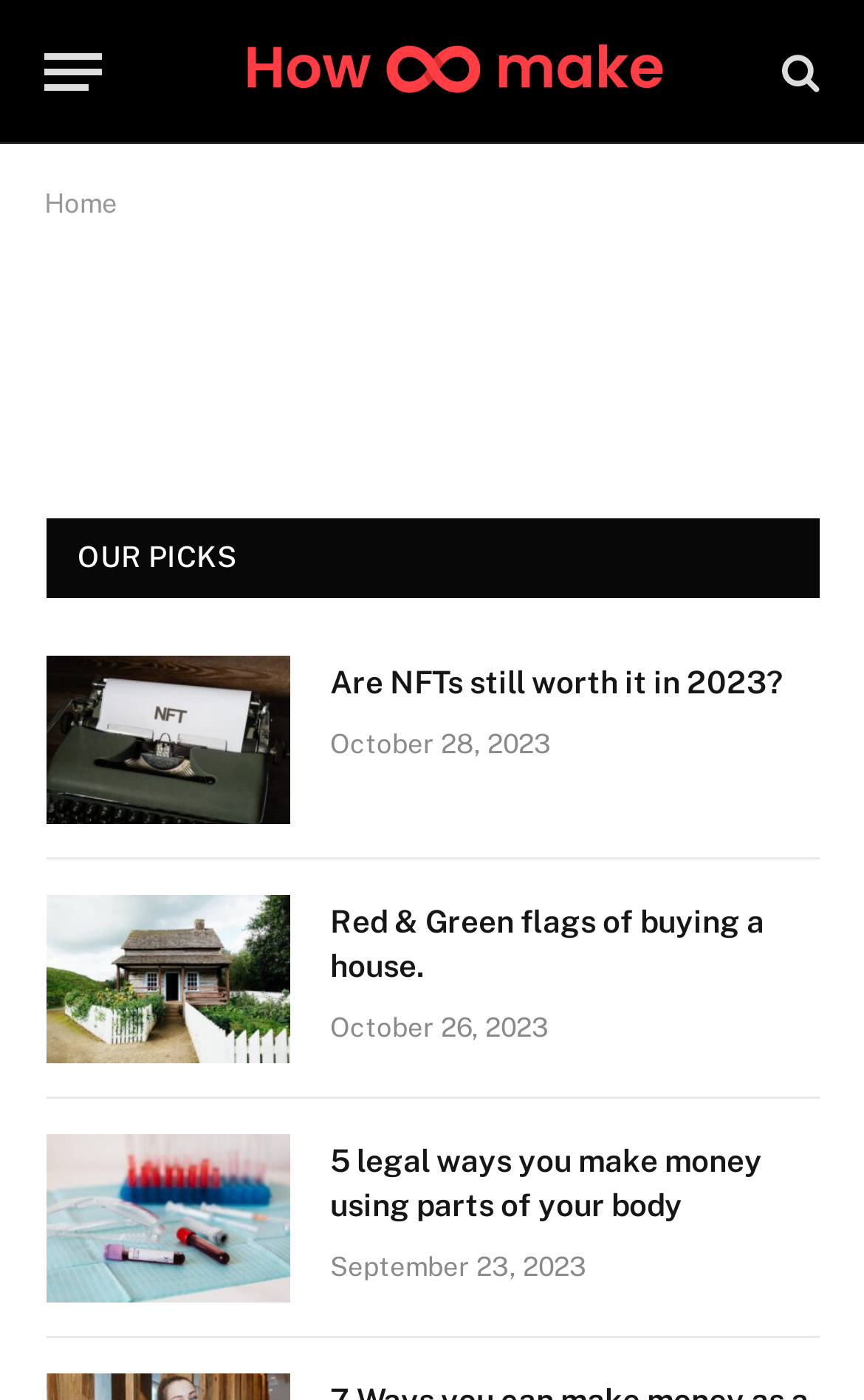What is the theme of this webpage?
Utilize the information in the image to give a detailed answer to the question.

I analyzed the content of the webpage and found that the articles are related to finance and money, such as NFTs, buying a house, and making money using parts of the body. This suggests that the theme of this webpage is finance and money.